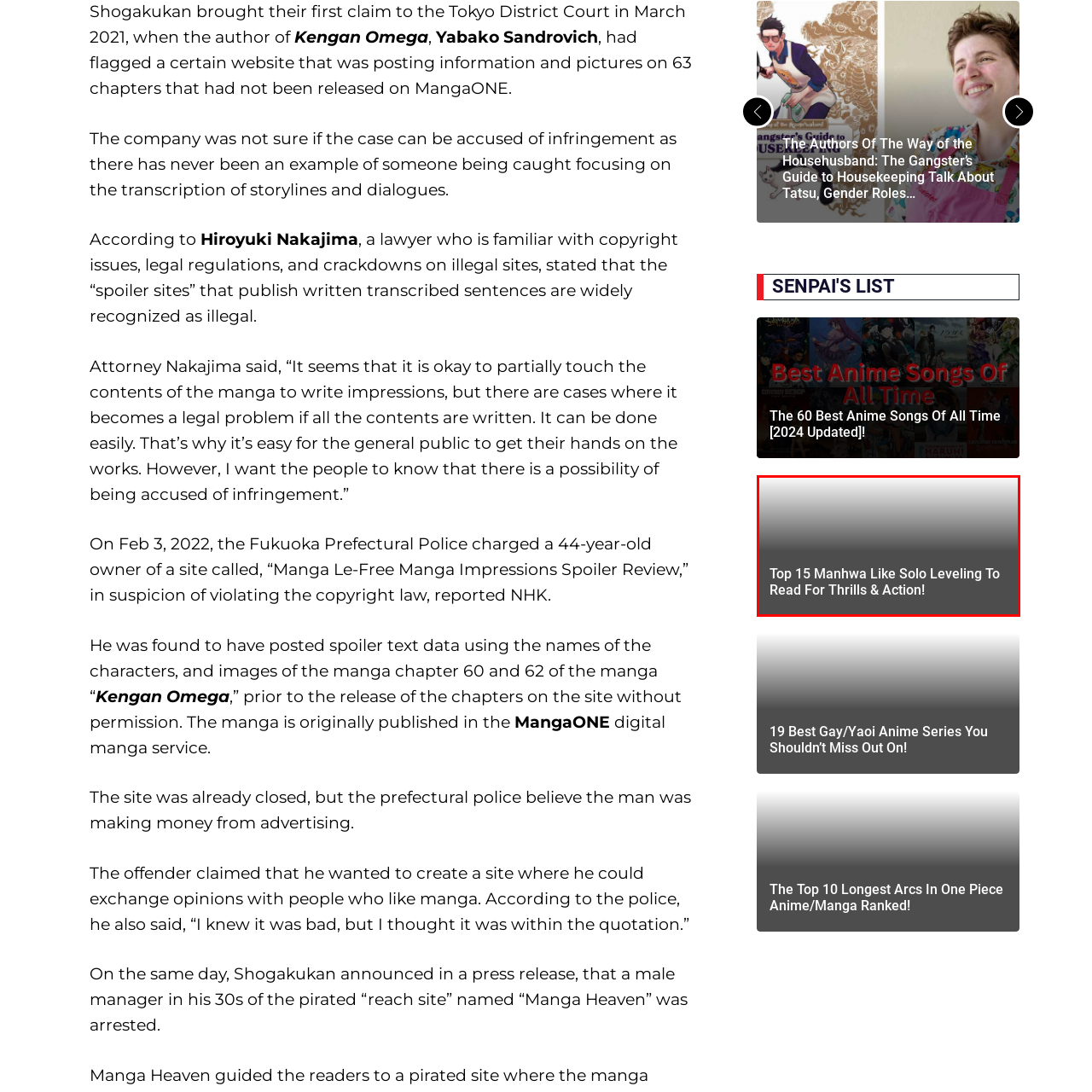What type of stories are promised?
Look at the section marked by the red bounding box and provide a single word or phrase as your answer.

Thrilling narratives